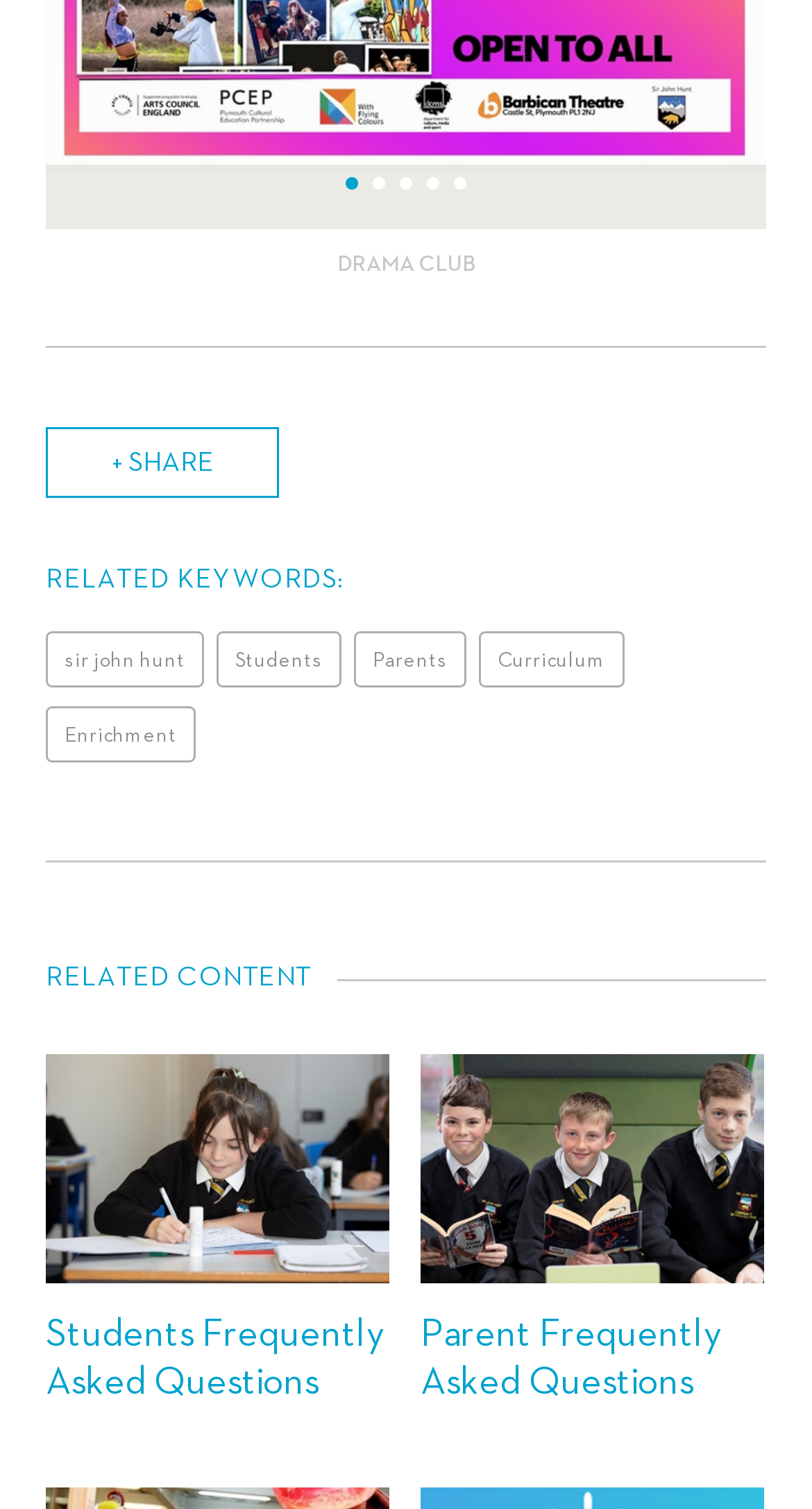Pinpoint the bounding box coordinates of the element to be clicked to execute the instruction: "Click on the 'Enrichment' link".

[0.056, 0.468, 0.241, 0.506]